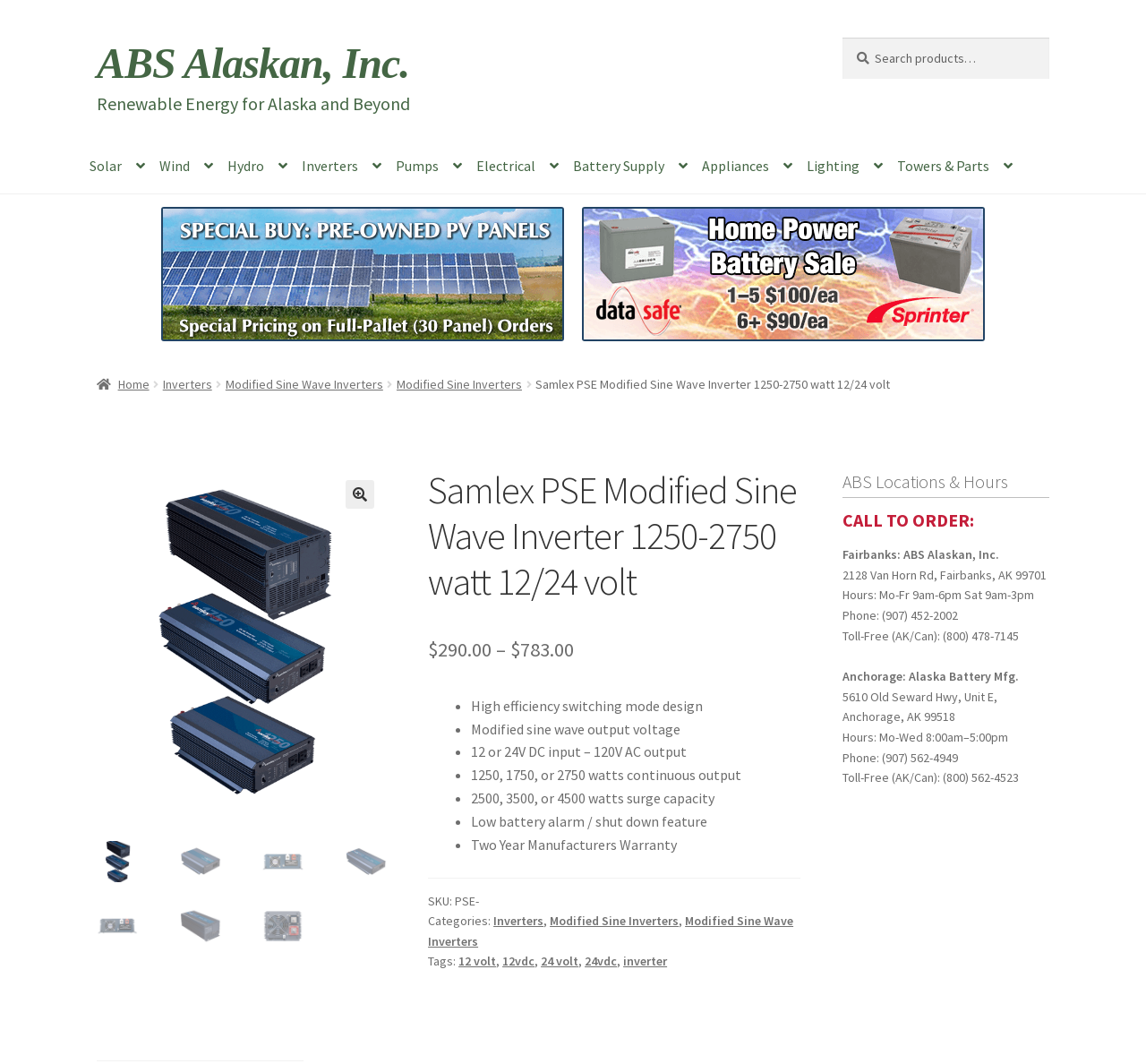Answer the following in one word or a short phrase: 
What is the warranty period of the inverter?

Two Year